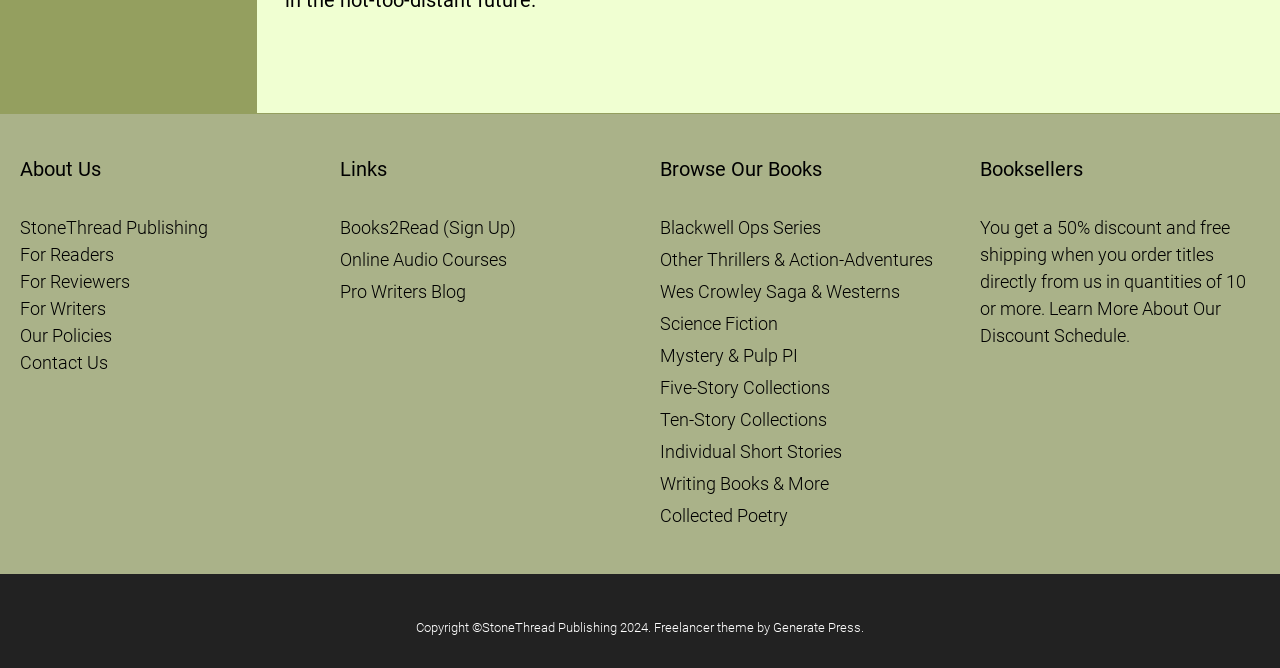Pinpoint the bounding box coordinates of the element you need to click to execute the following instruction: "Contact Us". The bounding box should be represented by four float numbers between 0 and 1, in the format [left, top, right, bottom].

[0.016, 0.528, 0.084, 0.559]